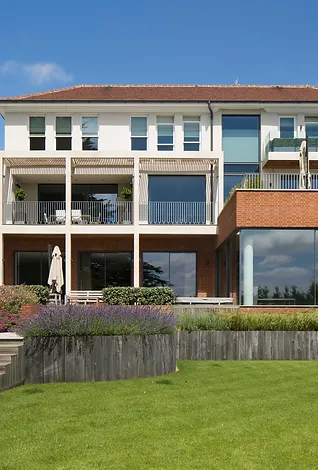Please provide a comprehensive answer to the question below using the information from the image: What is the purpose of the upper levels?

According to the caption, the upper levels of the house offer shaded areas with umbrellas, which are designed to enhance the outdoor experience and provide a comfortable space for the homeowners to relax and enjoy the surroundings.